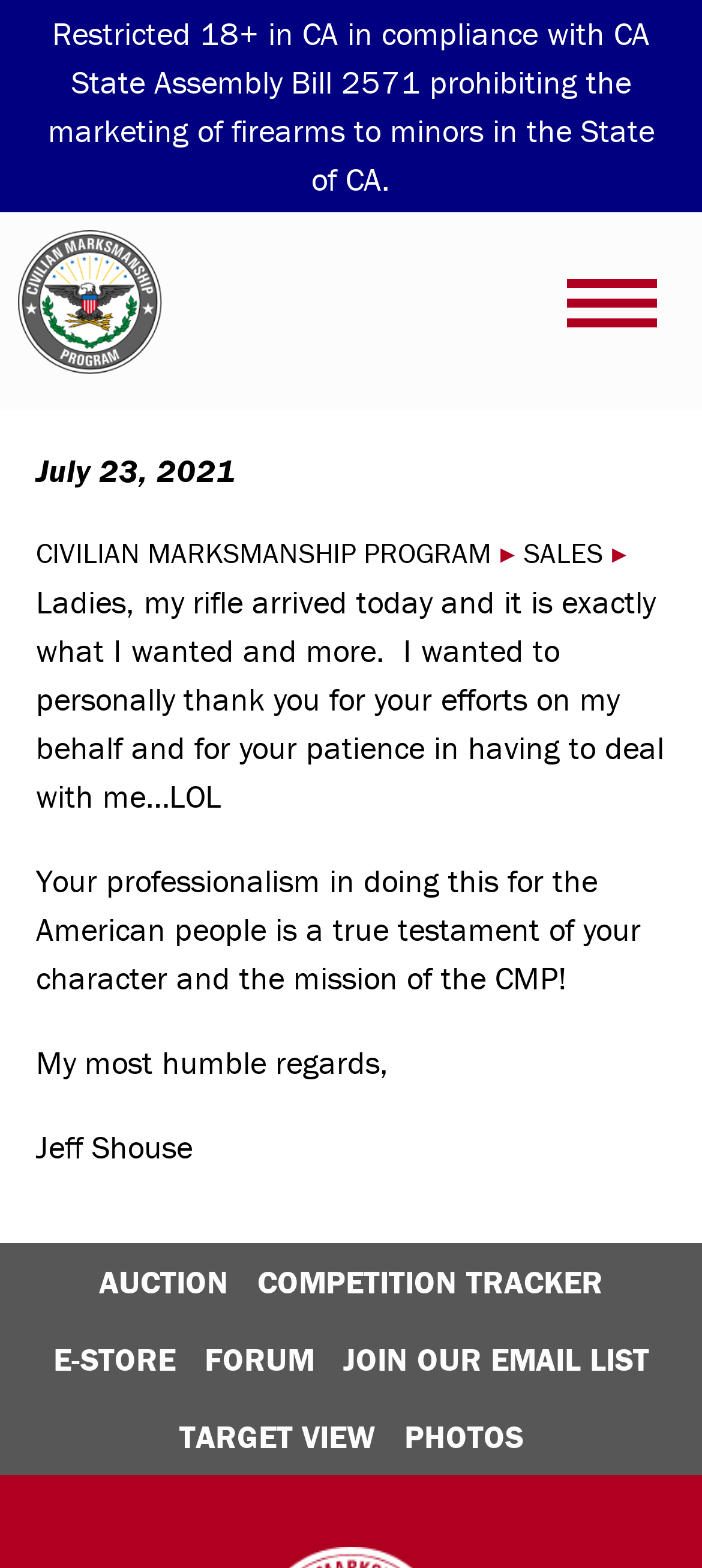Find the bounding box of the UI element described as follows: "Civilian Marksmanship Program".

[0.051, 0.341, 0.7, 0.364]